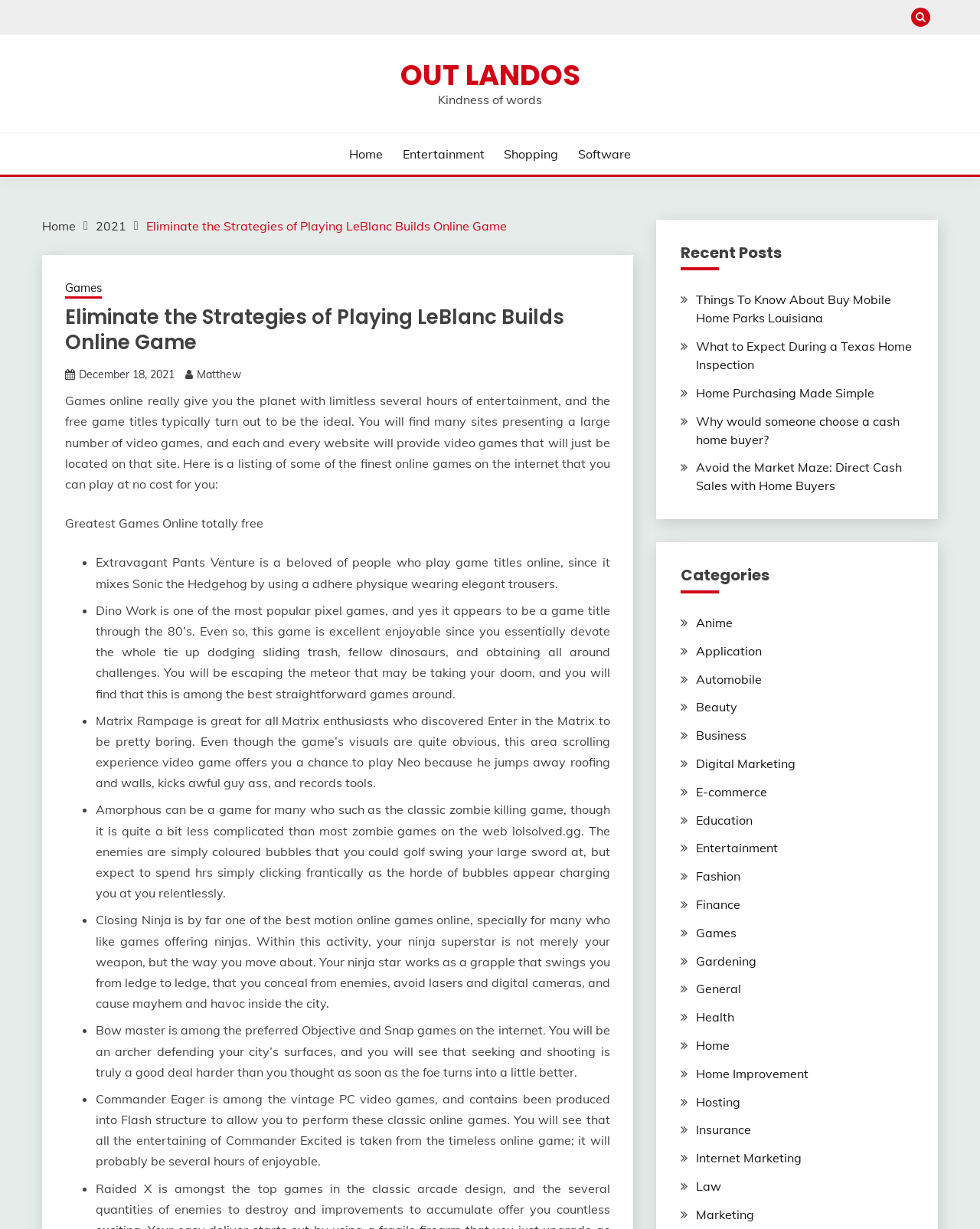Please identify the bounding box coordinates of the element I should click to complete this instruction: 'Click the OUT LANDOS link'. The coordinates should be given as four float numbers between 0 and 1, like this: [left, top, right, bottom].

[0.408, 0.045, 0.592, 0.077]